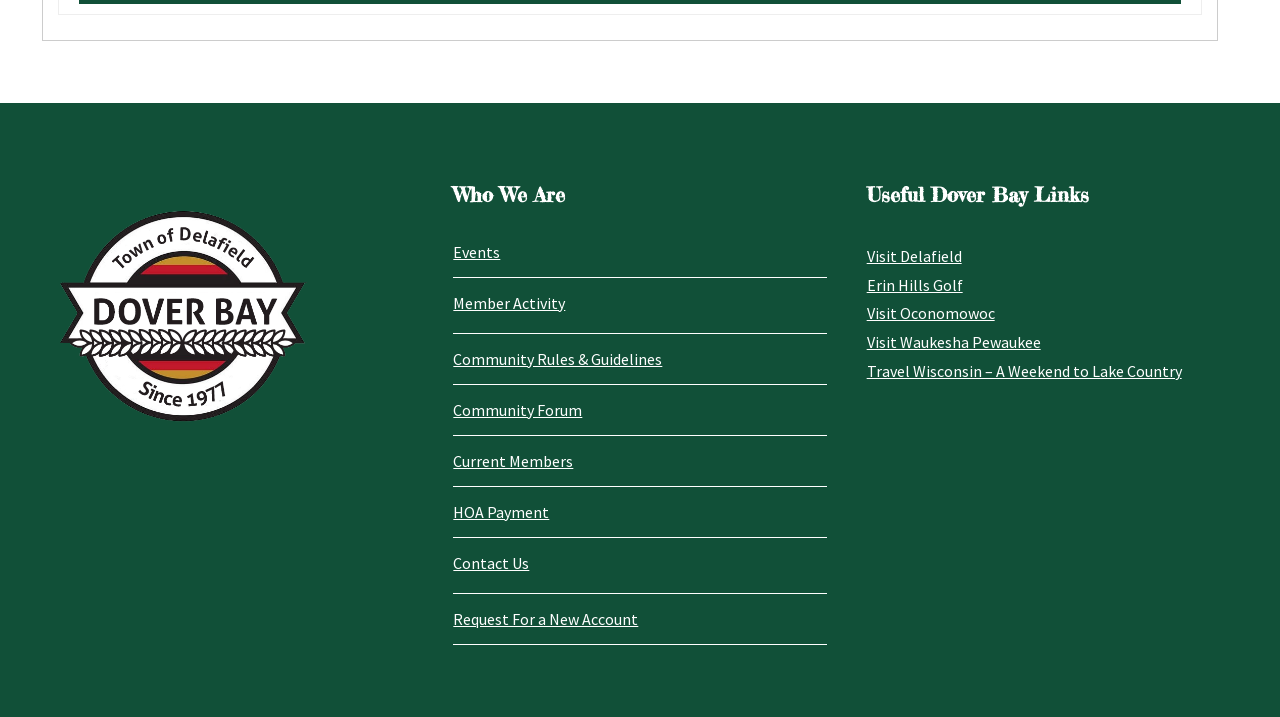Identify the bounding box for the UI element described as: "Request For a New Account". Ensure the coordinates are four float numbers between 0 and 1, formatted as [left, top, right, bottom].

[0.354, 0.849, 0.499, 0.877]